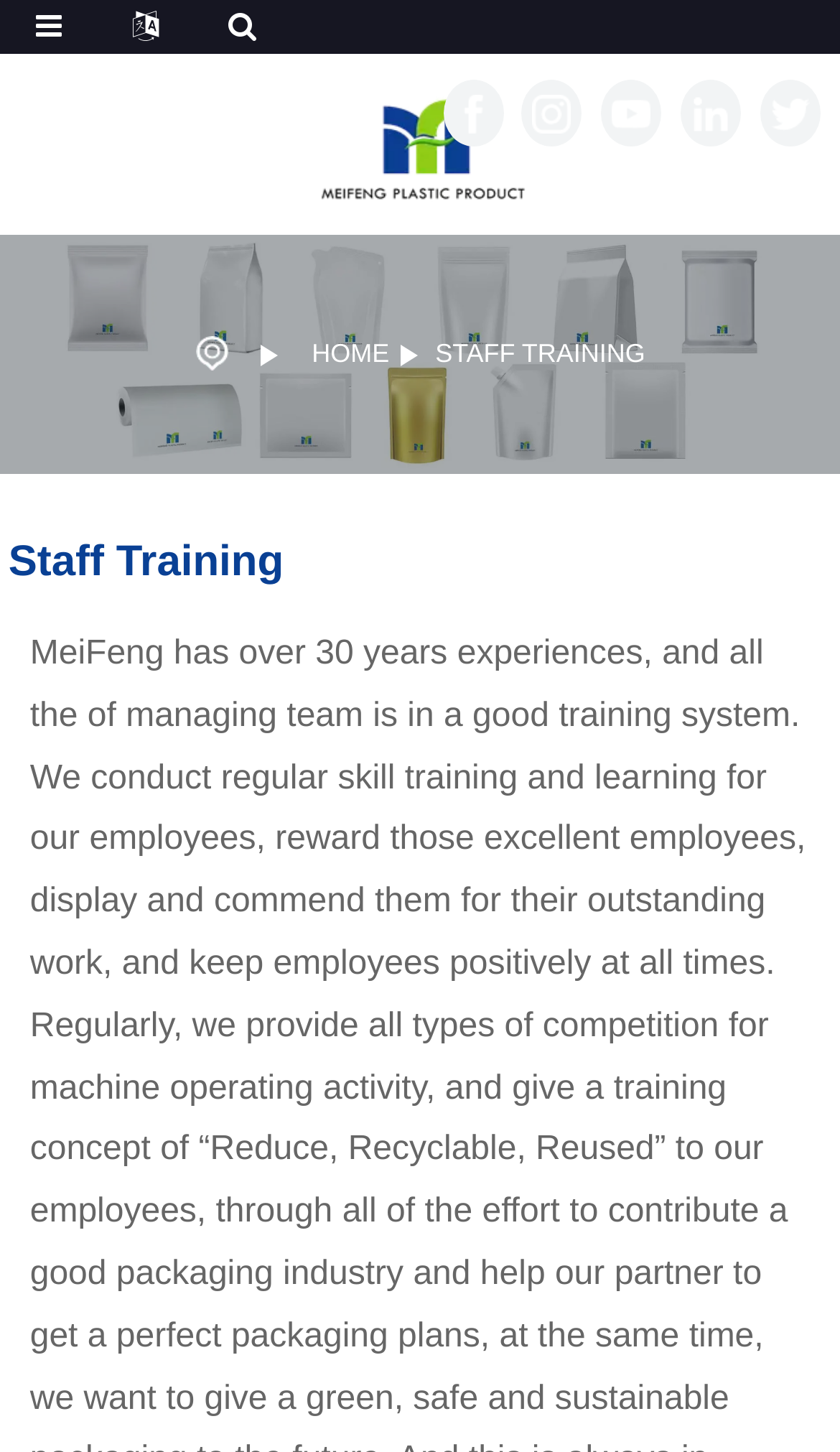Determine the bounding box coordinates of the region to click in order to accomplish the following instruction: "view december 2022". Provide the coordinates as four float numbers between 0 and 1, specifically [left, top, right, bottom].

None